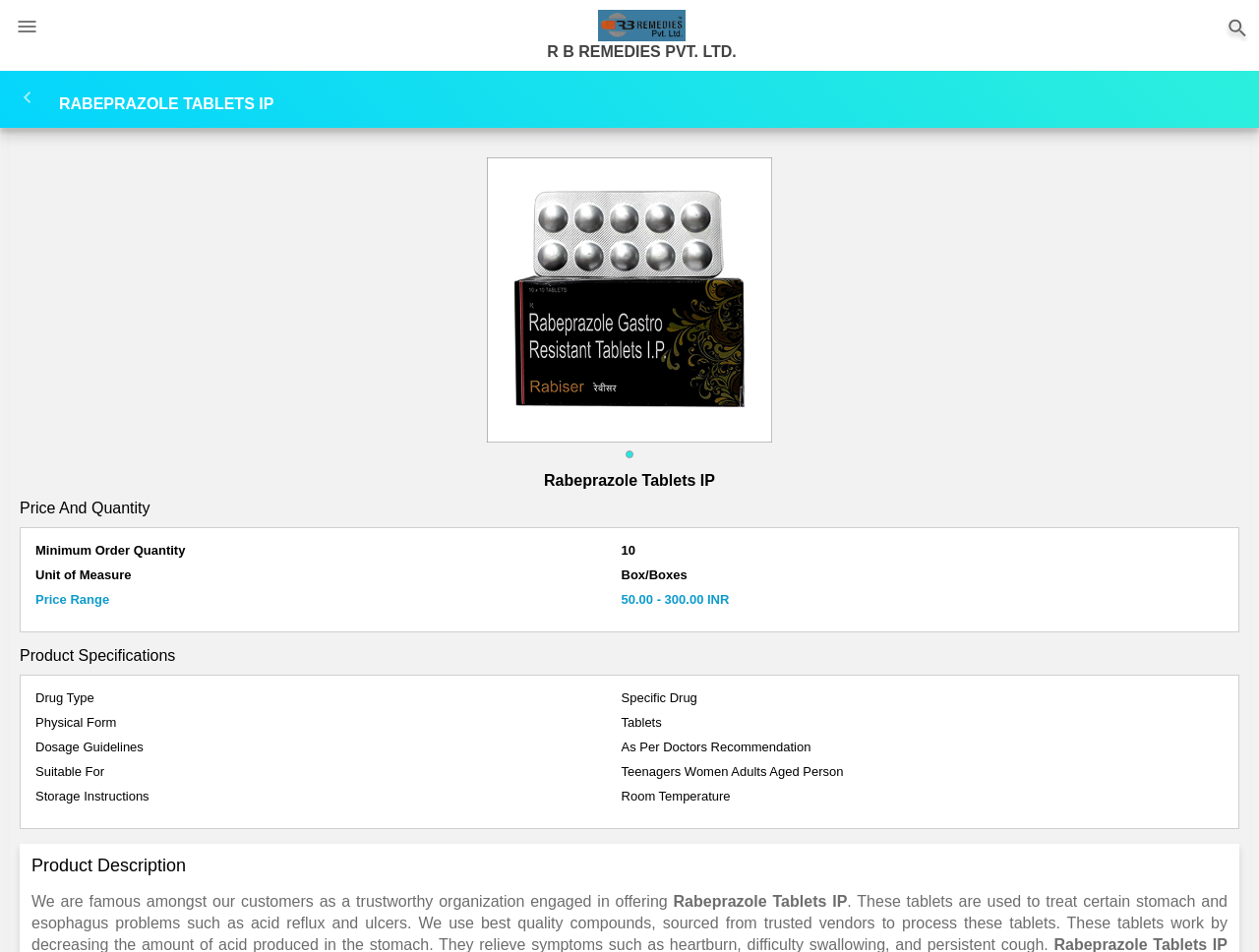Respond with a single word or phrase to the following question: What is the storage instruction for Rabeprazole Tablets IP?

Room Temperature